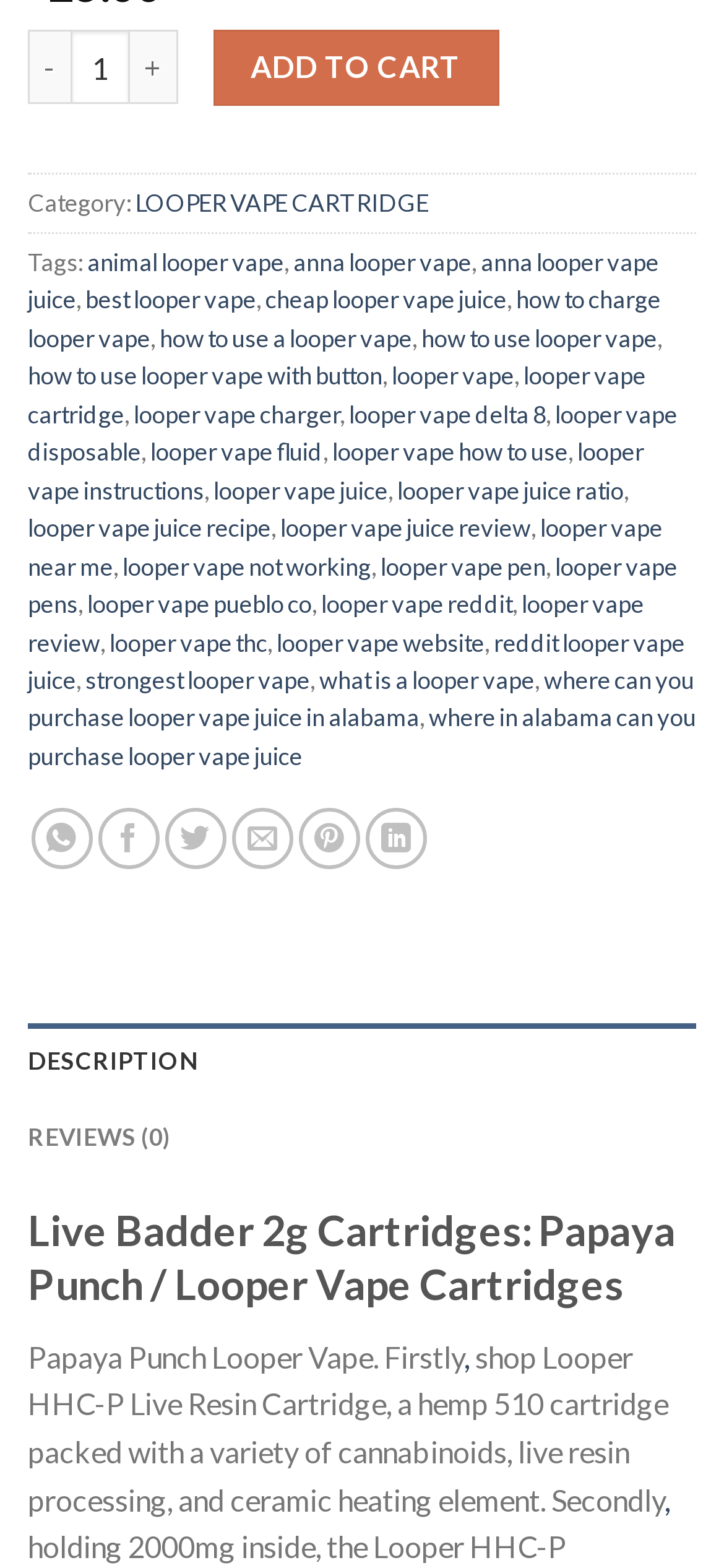Find the bounding box coordinates for the element described here: "looper vape delta 8".

[0.482, 0.254, 0.754, 0.273]